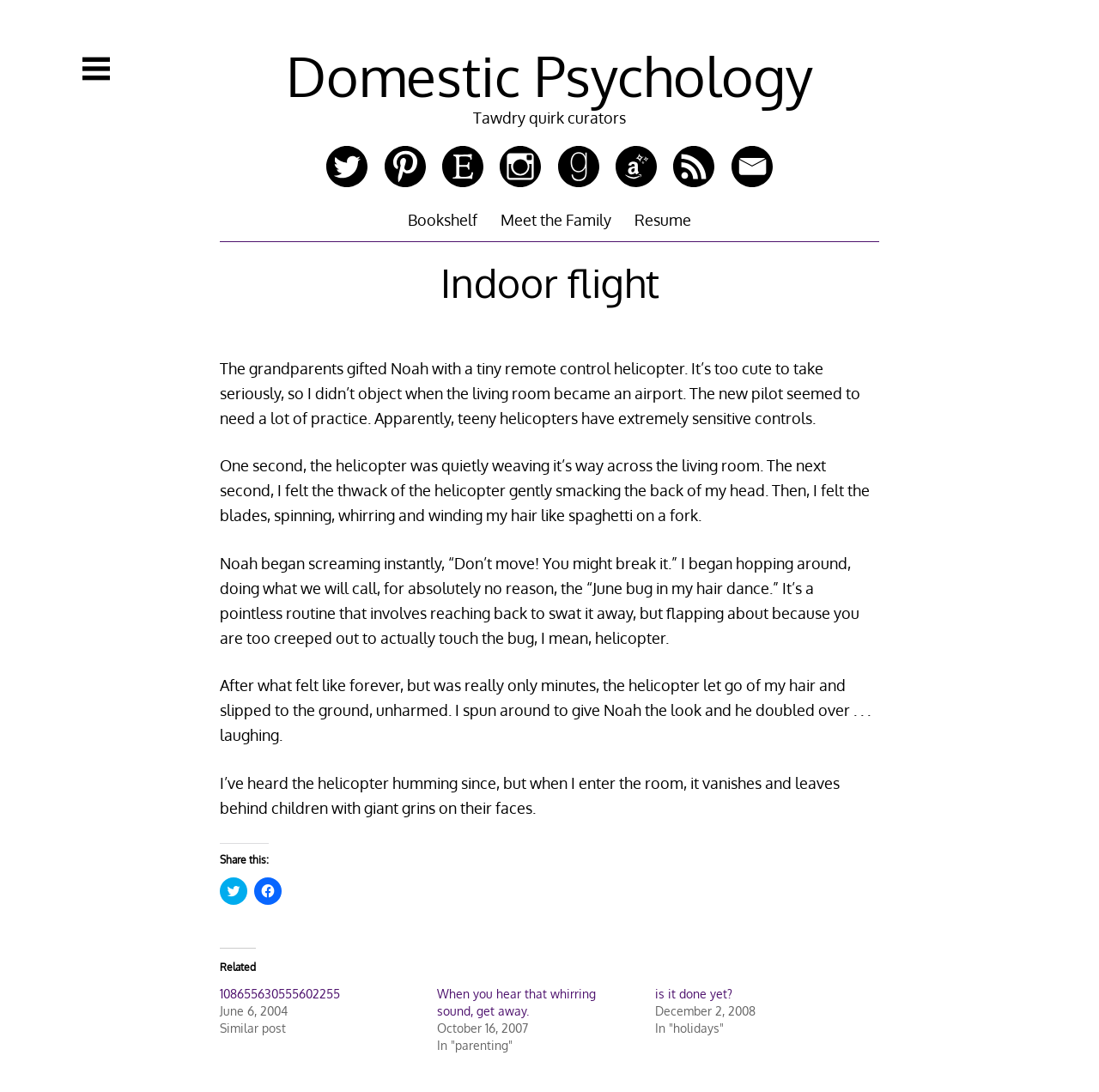Determine the bounding box coordinates for the clickable element required to fulfill the instruction: "Check the 'Meet the Family' page". Provide the coordinates as four float numbers between 0 and 1, i.e., [left, top, right, bottom].

[0.455, 0.191, 0.556, 0.212]